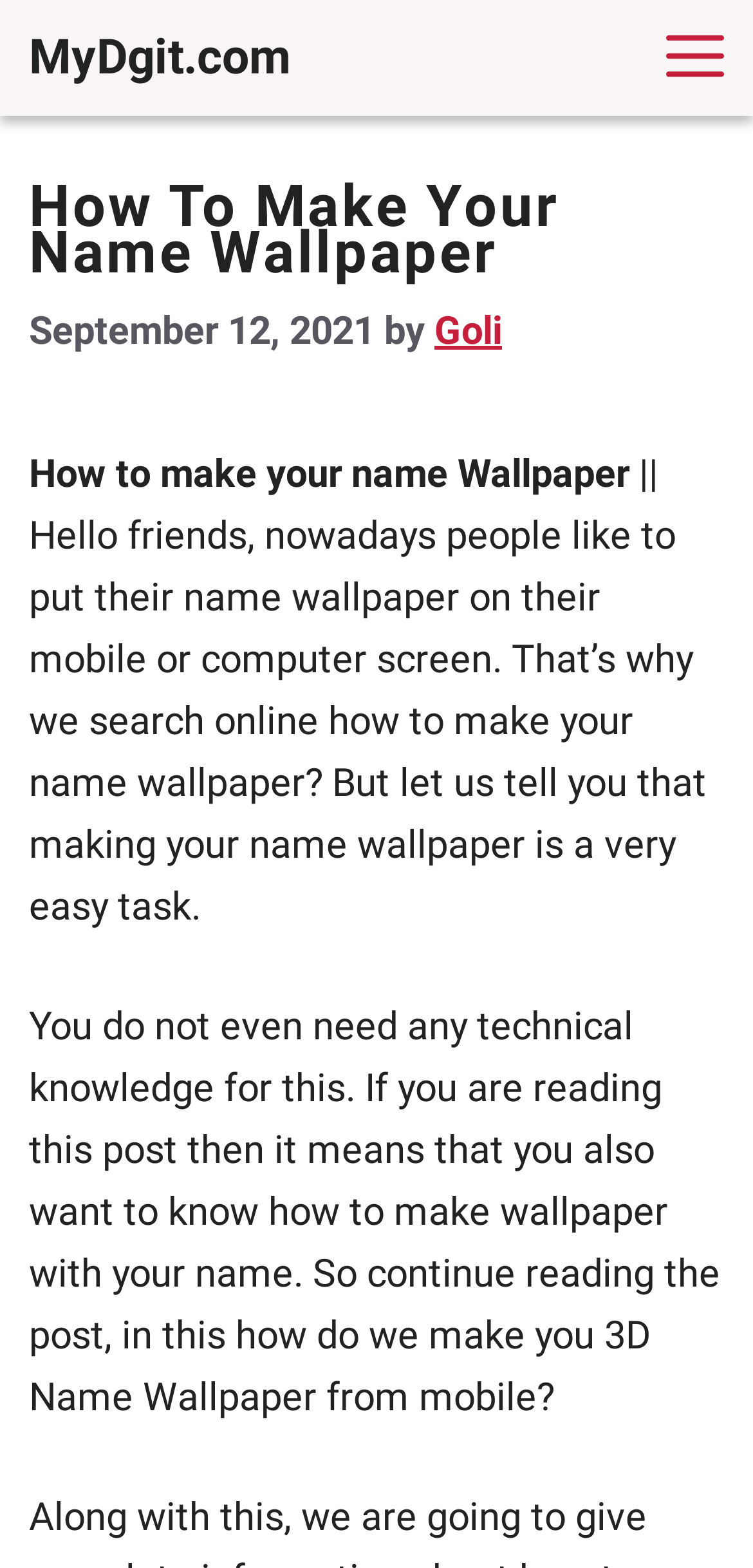What is the topic of the post?
Based on the screenshot, provide your answer in one word or phrase.

Make 3D name wallpaper